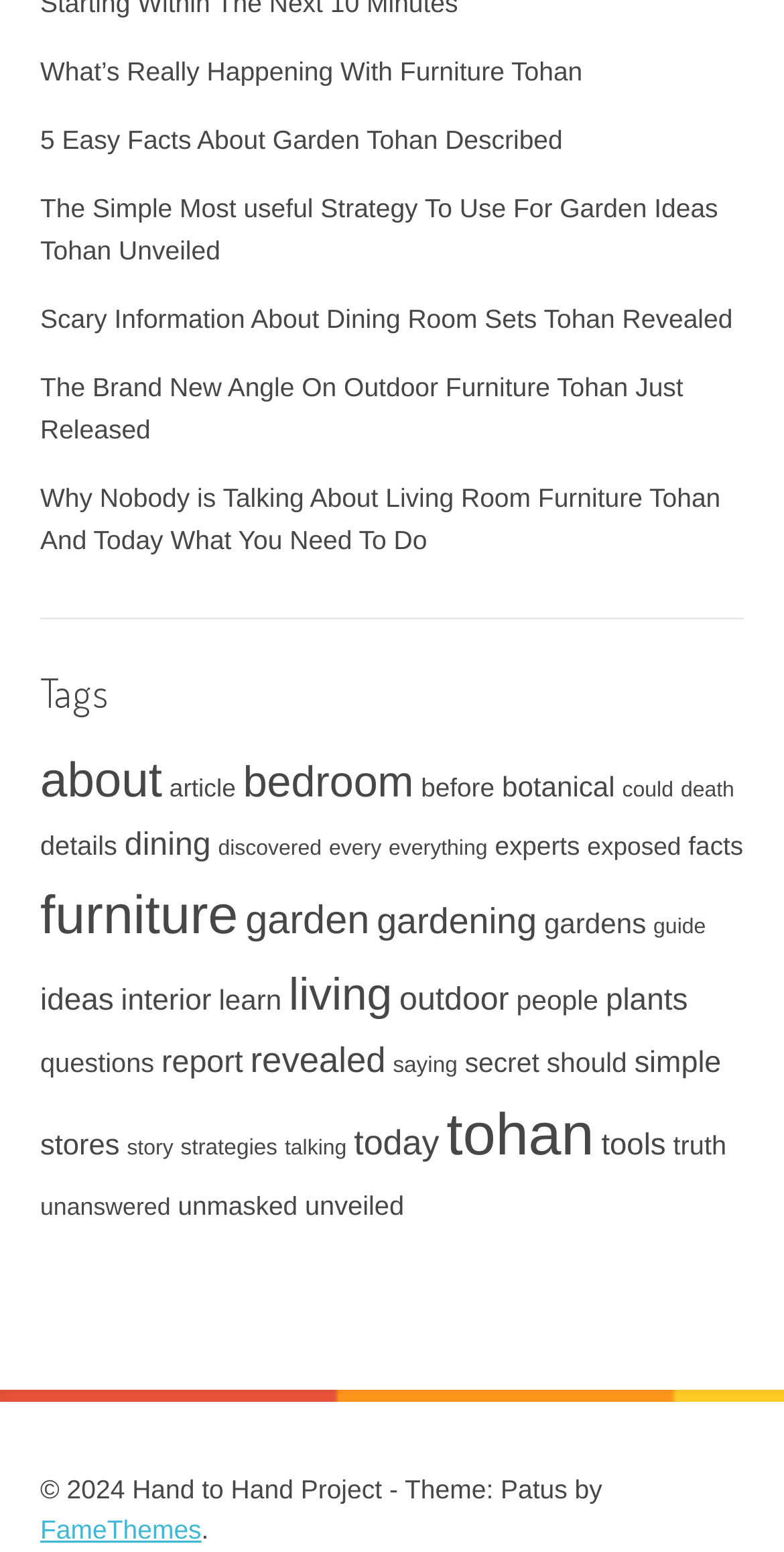Analyze the image and answer the question with as much detail as possible: 
What is the name of the project that owns the website?

At the bottom of the webpage, I found a StaticText element that reads '© 2024 Hand to Hand Project - Theme: Patus by', which indicates that the website is owned by the Hand to Hand Project.